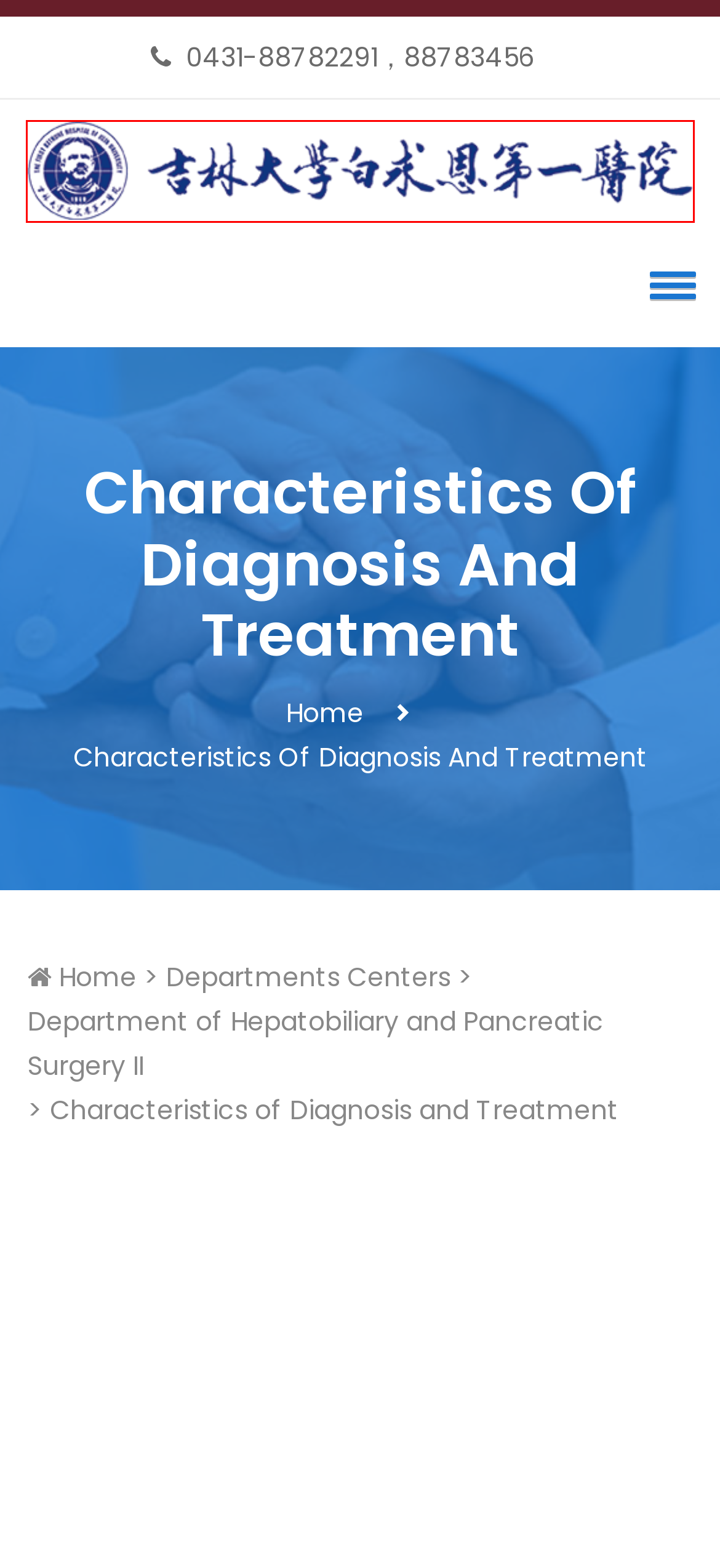You are provided with a screenshot of a webpage that has a red bounding box highlighting a UI element. Choose the most accurate webpage description that matches the new webpage after clicking the highlighted element. Here are your choices:
A. Global Engagement_The First Bethune Hospital of Jilin University
B. The First Bethune Hospital of Jilin University_The First Bethune Hospital of Jilin University
C. Research_The First Bethune Hospital of Jilin University
D. Education_The First Bethune Hospital of Jilin University
E. Introduction_The First Bethune Hospital of Jilin University
F. News_The First Bethune Hospital of Jilin University
G. Featured Medical Technology_The First Bethune Hospital of Jilin University
H. Overview_The First Bethune Hospital of Jilin University

B